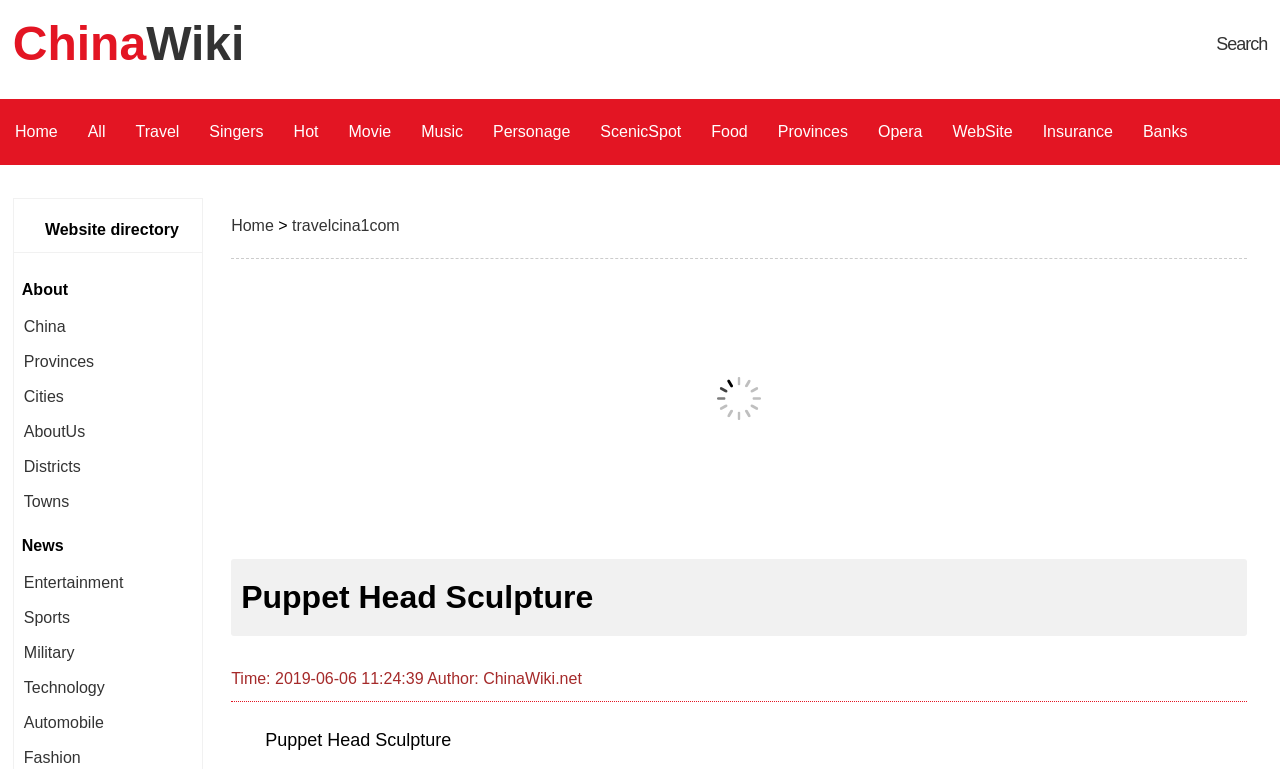Determine the bounding box coordinates for the region that must be clicked to execute the following instruction: "learn about puppet head sculpture".

[0.181, 0.727, 0.974, 0.827]